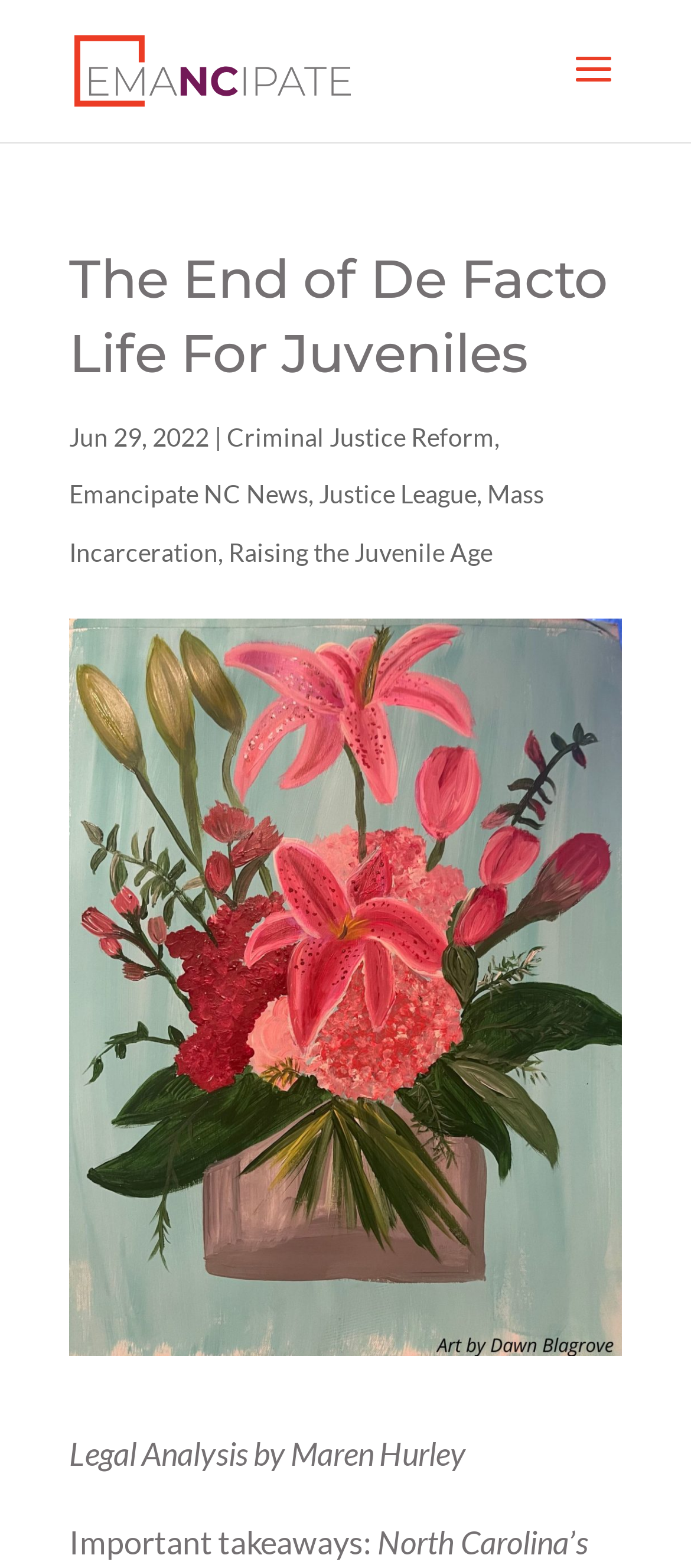Please specify the bounding box coordinates in the format (top-left x, top-left y, bottom-right x, bottom-right y), with values ranging from 0 to 1. Identify the bounding box for the UI component described as follows: alt="Emancipate North Carolina"

[0.108, 0.03, 0.508, 0.055]